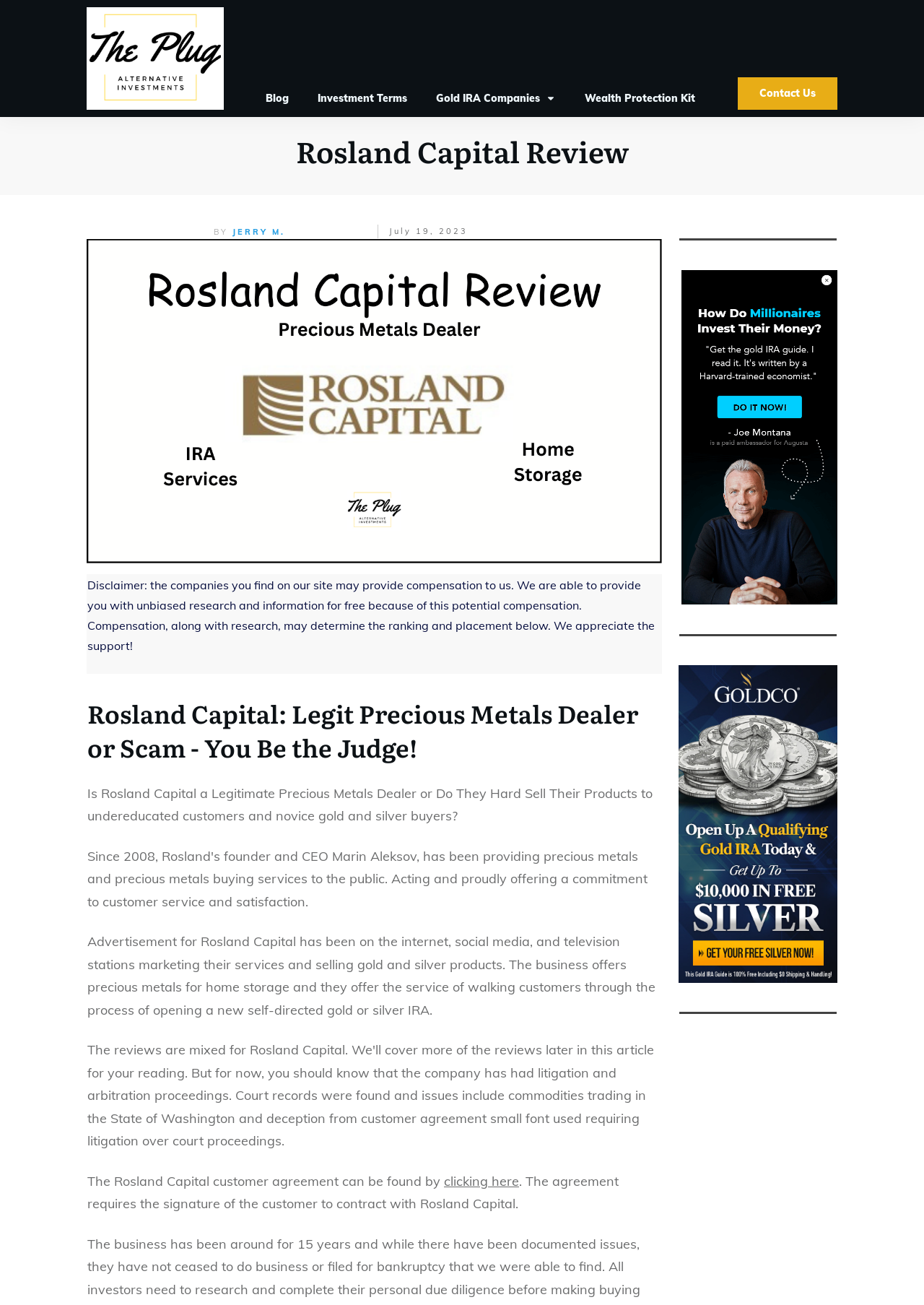Identify the bounding box of the HTML element described here: "SEO / SEA". Provide the coordinates as four float numbers between 0 and 1: [left, top, right, bottom].

None